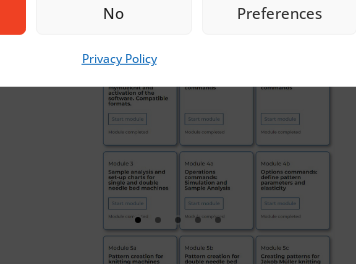Respond with a single word or phrase for the following question: 
What is the purpose of the navigation bar?

to access different parts of the course